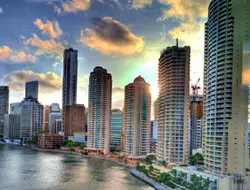Provide an extensive narrative of what is shown in the image.

The image captures a stunning skyline scene featuring tall skyscrapers lining a waterfront, with the sun setting behind the buildings. The vibrant colors of the sky, filled with clouds, create a picturesque backdrop that enhances the modern architecture. The gentle reflections on the water add to the tranquil atmosphere of the urban landscape, blending natural beauty with the dynamic city life. This captivating view exemplifies the charm of city living, inviting onlookers to appreciate both the architectural marvels and the serene environment.